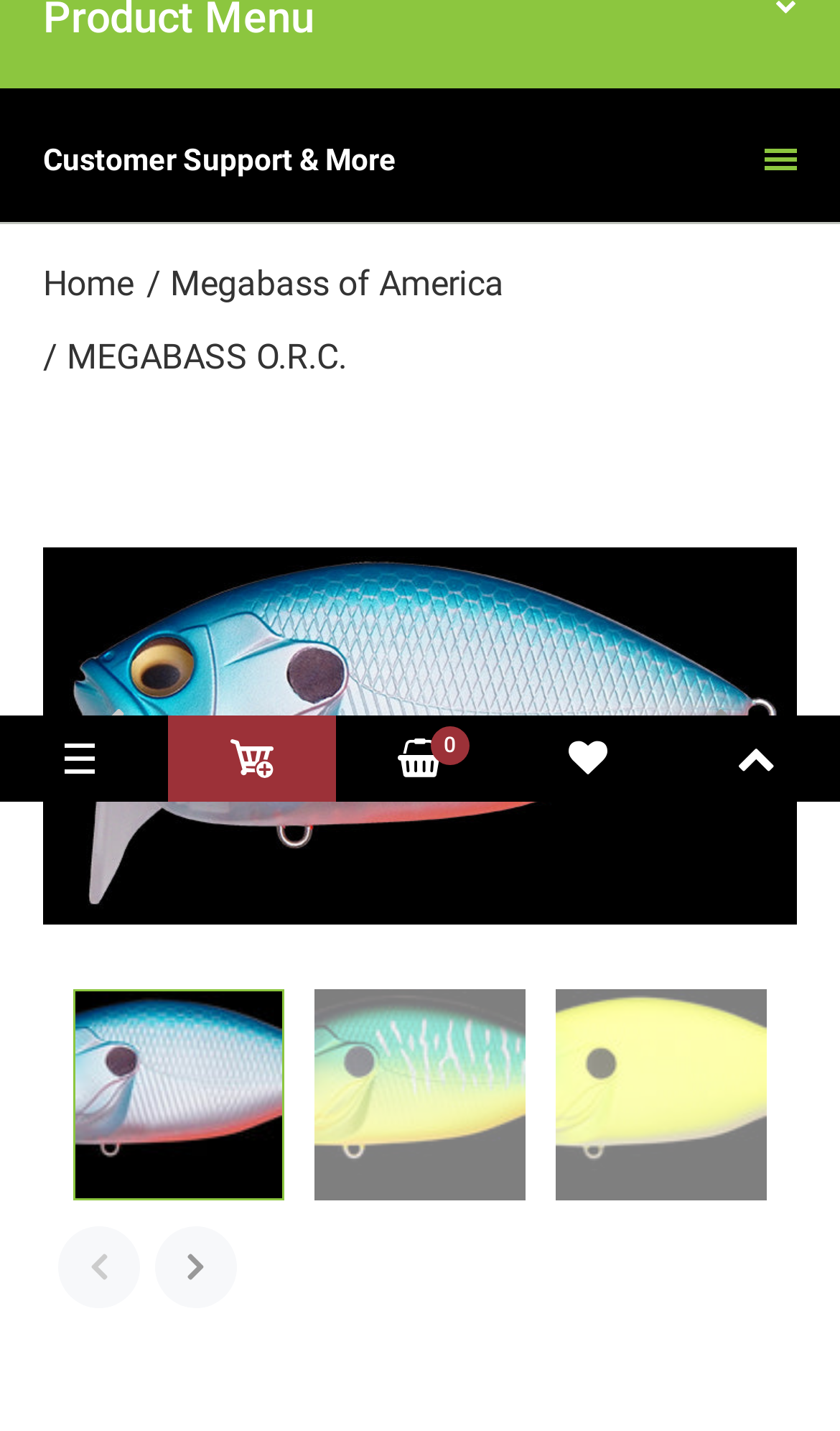Based on the element description MEGABASS O.R.C., identify the bounding box of the UI element in the given webpage screenshot. The coordinates should be in the format (top-left x, top-left y, bottom-right x, bottom-right y) and must be between 0 and 1.

[0.079, 0.235, 0.413, 0.264]